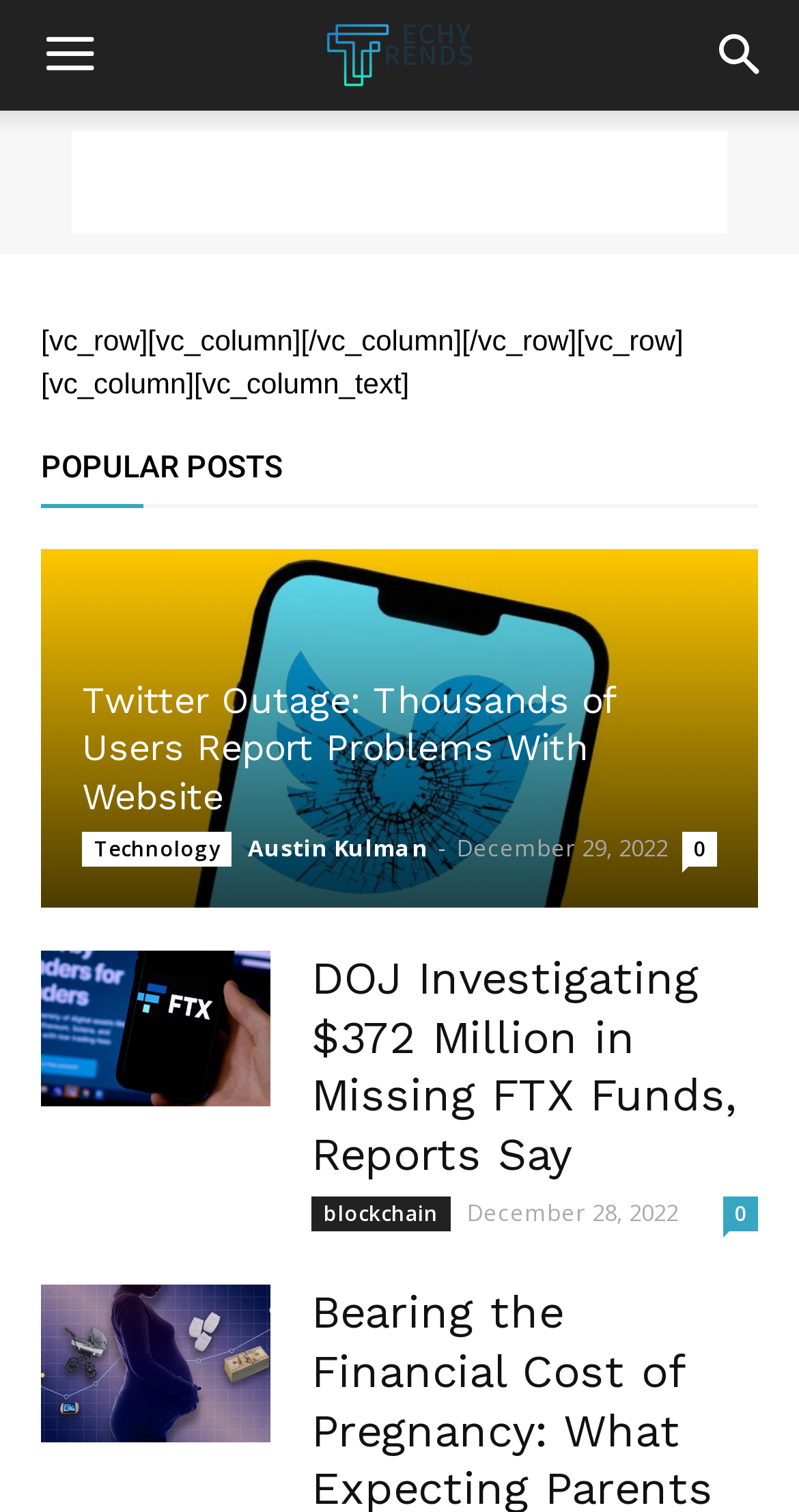Pinpoint the bounding box coordinates of the area that must be clicked to complete this instruction: "View the Bearing the Financial Cost of Pregnancy news".

[0.051, 0.85, 0.338, 0.953]